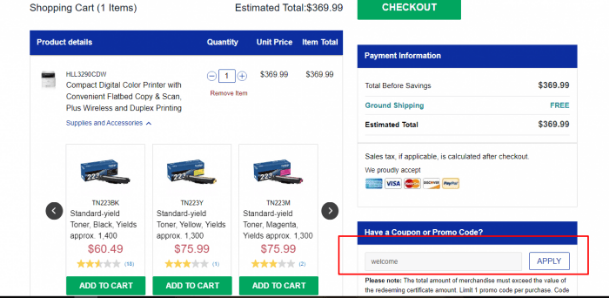Is free ground shipping available?
Provide a thorough and detailed answer to the question.

According to the shopping cart interface, a note is provided stating that free ground shipping is available, which indicates that the user does not need to pay for ground shipping.